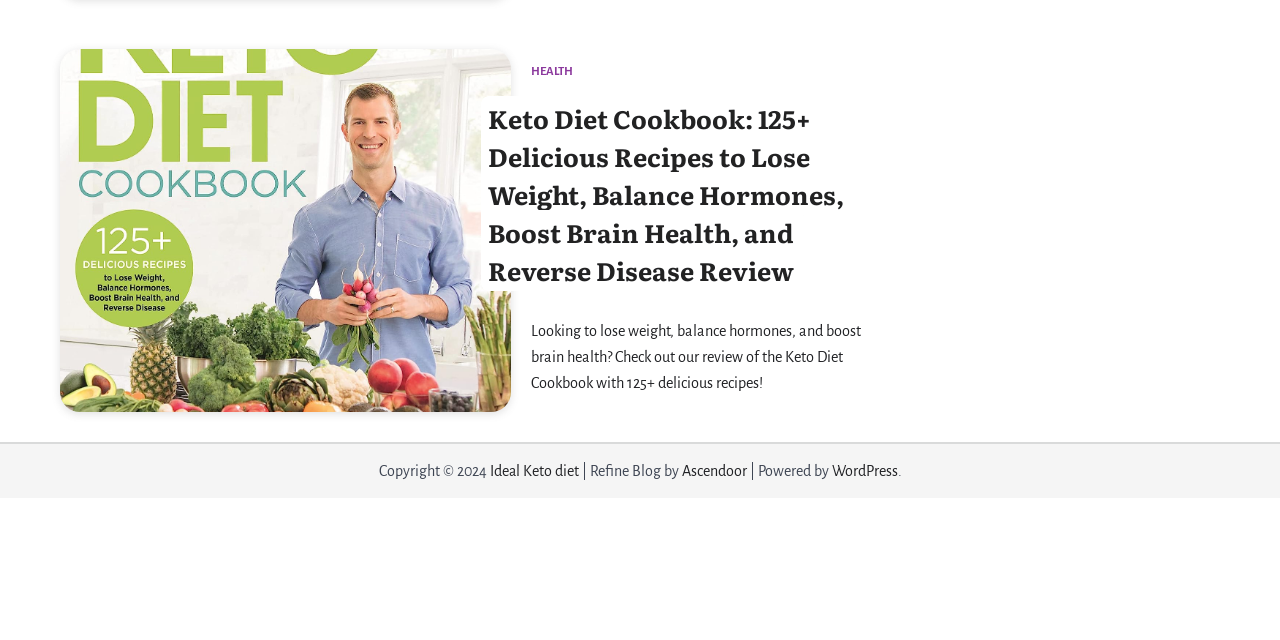Provide the bounding box coordinates of the HTML element described as: "Health". The bounding box coordinates should be four float numbers between 0 and 1, i.e., [left, top, right, bottom].

[0.415, 0.1, 0.448, 0.124]